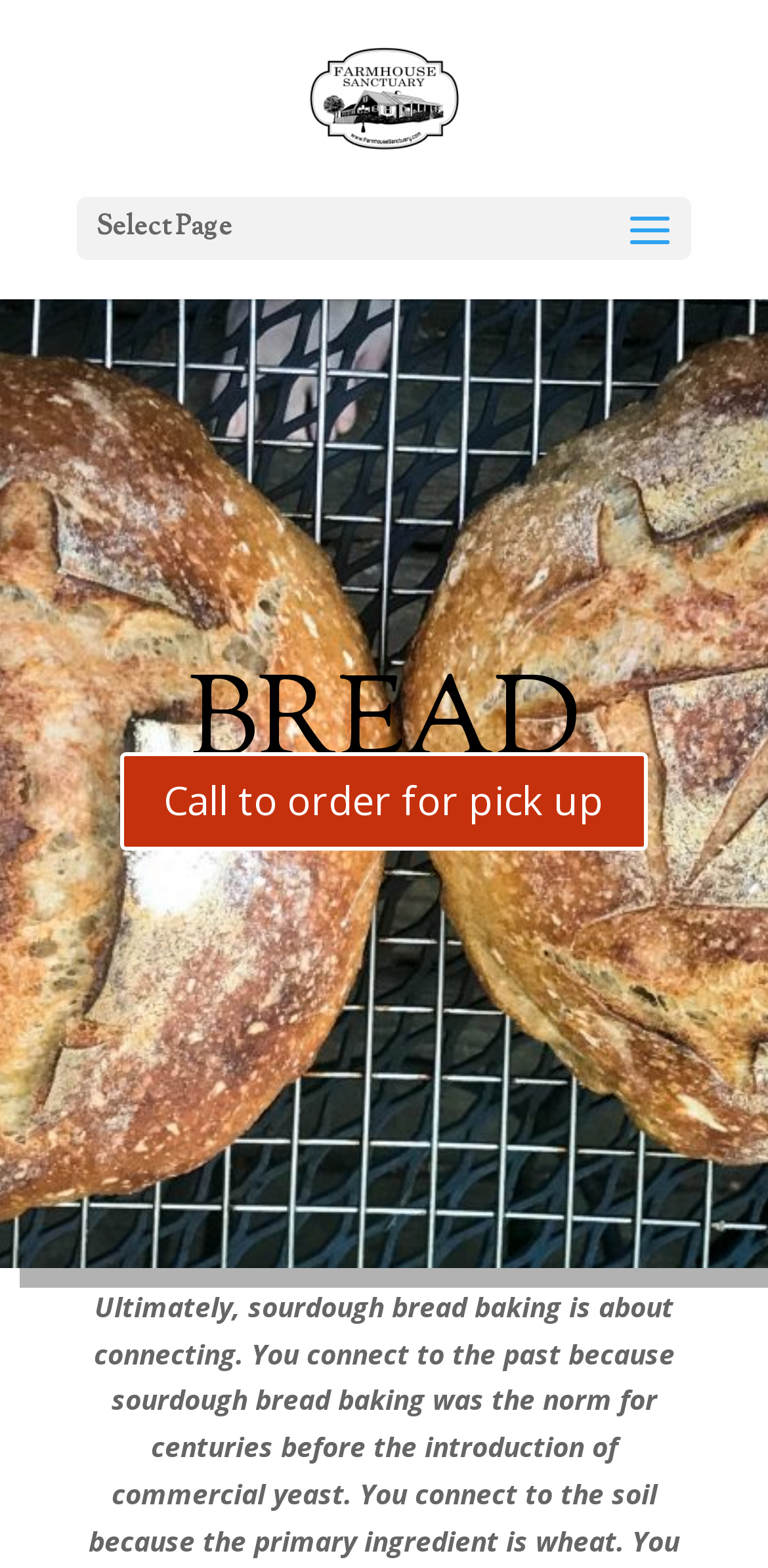Using the provided element description "alt="FarmHouse Sanctuary Bed and Breakfast"", determine the bounding box coordinates of the UI element.

[0.397, 0.05, 0.603, 0.075]